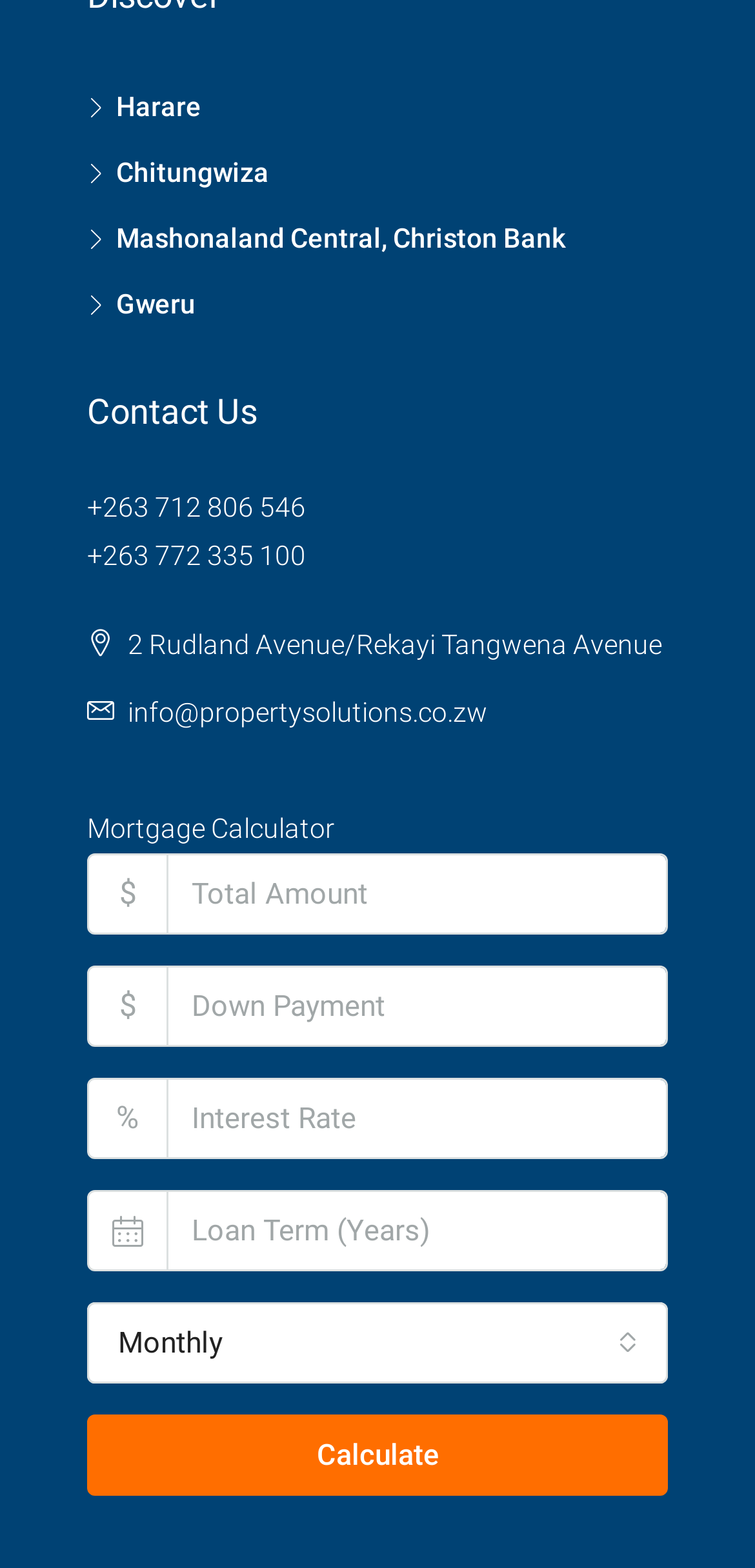Find the bounding box coordinates corresponding to the UI element with the description: "Support". The coordinates should be formatted as [left, top, right, bottom], with values as floats between 0 and 1.

None